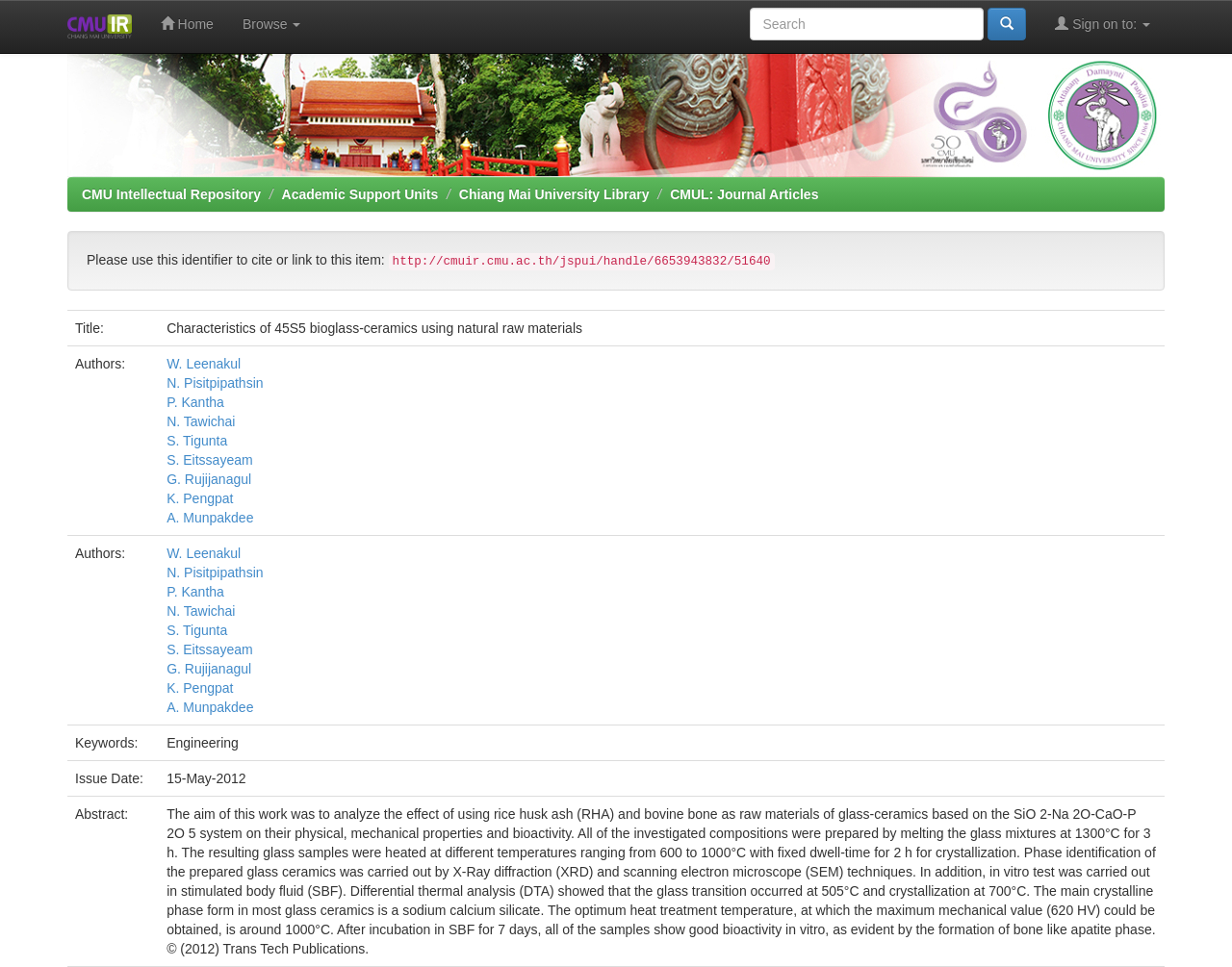Identify the bounding box coordinates for the UI element mentioned here: "Home". Provide the coordinates as four float values between 0 and 1, i.e., [left, top, right, bottom].

[0.118, 0.0, 0.185, 0.05]